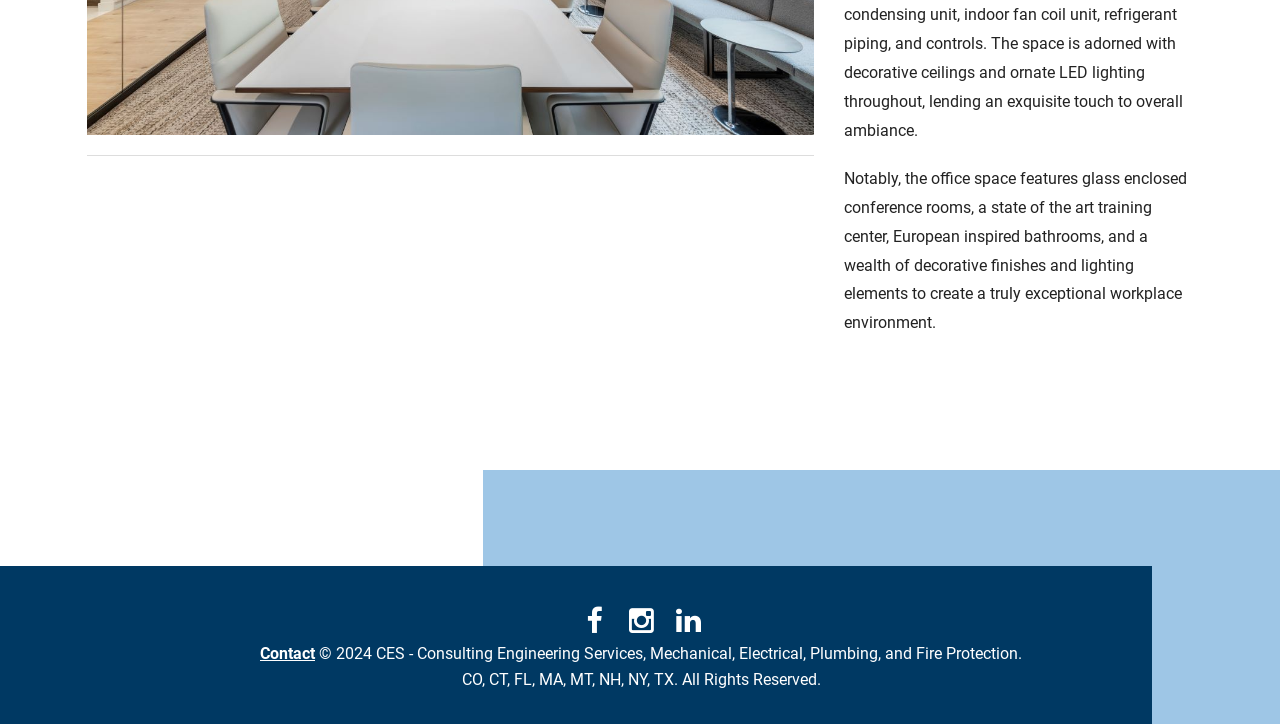What is the purpose of the link 'Contact'?
Answer the question with a detailed explanation, including all necessary information.

The link 'Contact' is likely used to contact the company, possibly to inquire about their services or to get in touch with their representatives, as it is a common practice to have a contact page on a company's website.